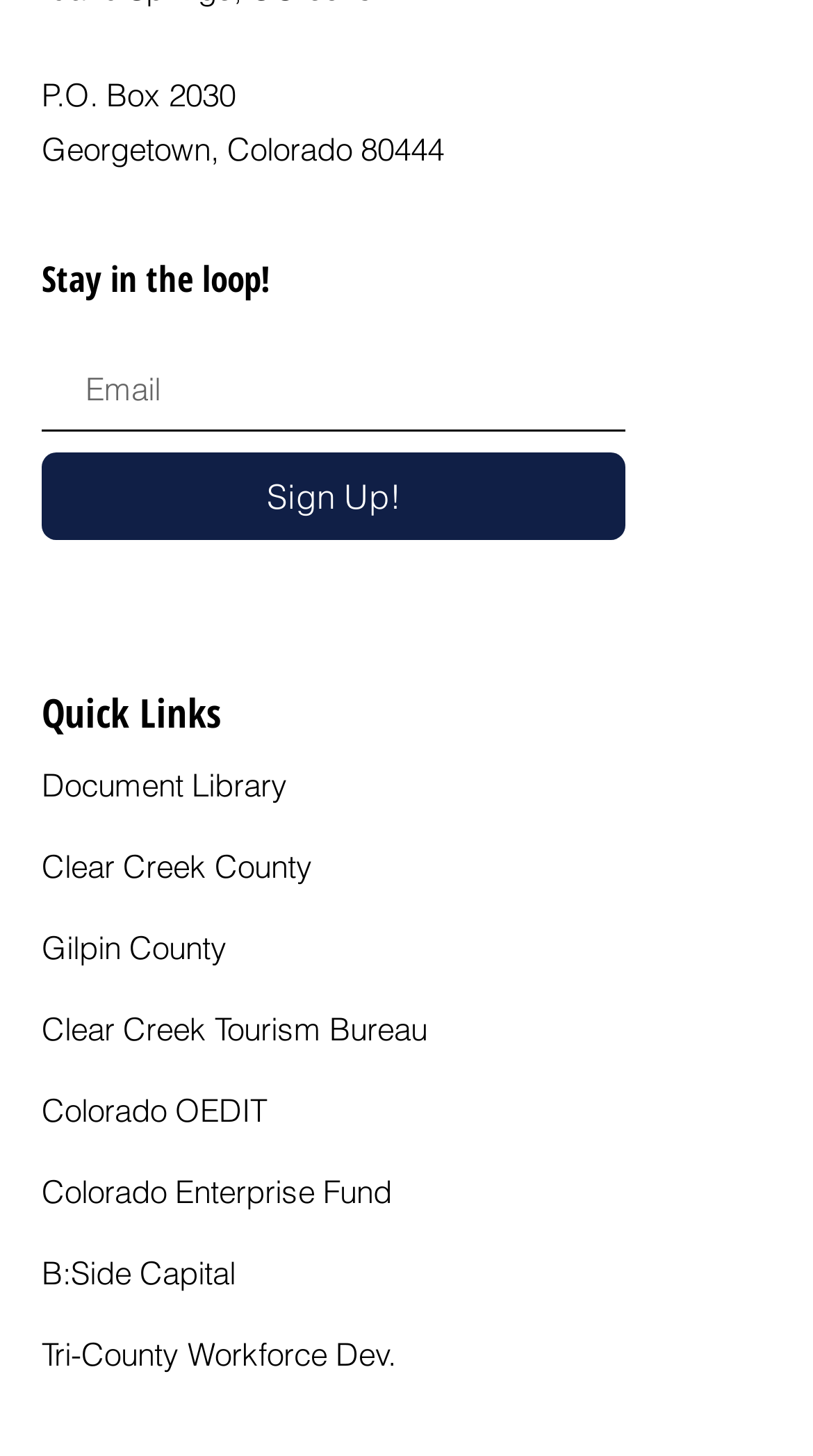Identify the bounding box coordinates for the region to click in order to carry out this instruction: "Explore Clear Creek County". Provide the coordinates using four float numbers between 0 and 1, formatted as [left, top, right, bottom].

[0.051, 0.582, 0.385, 0.609]